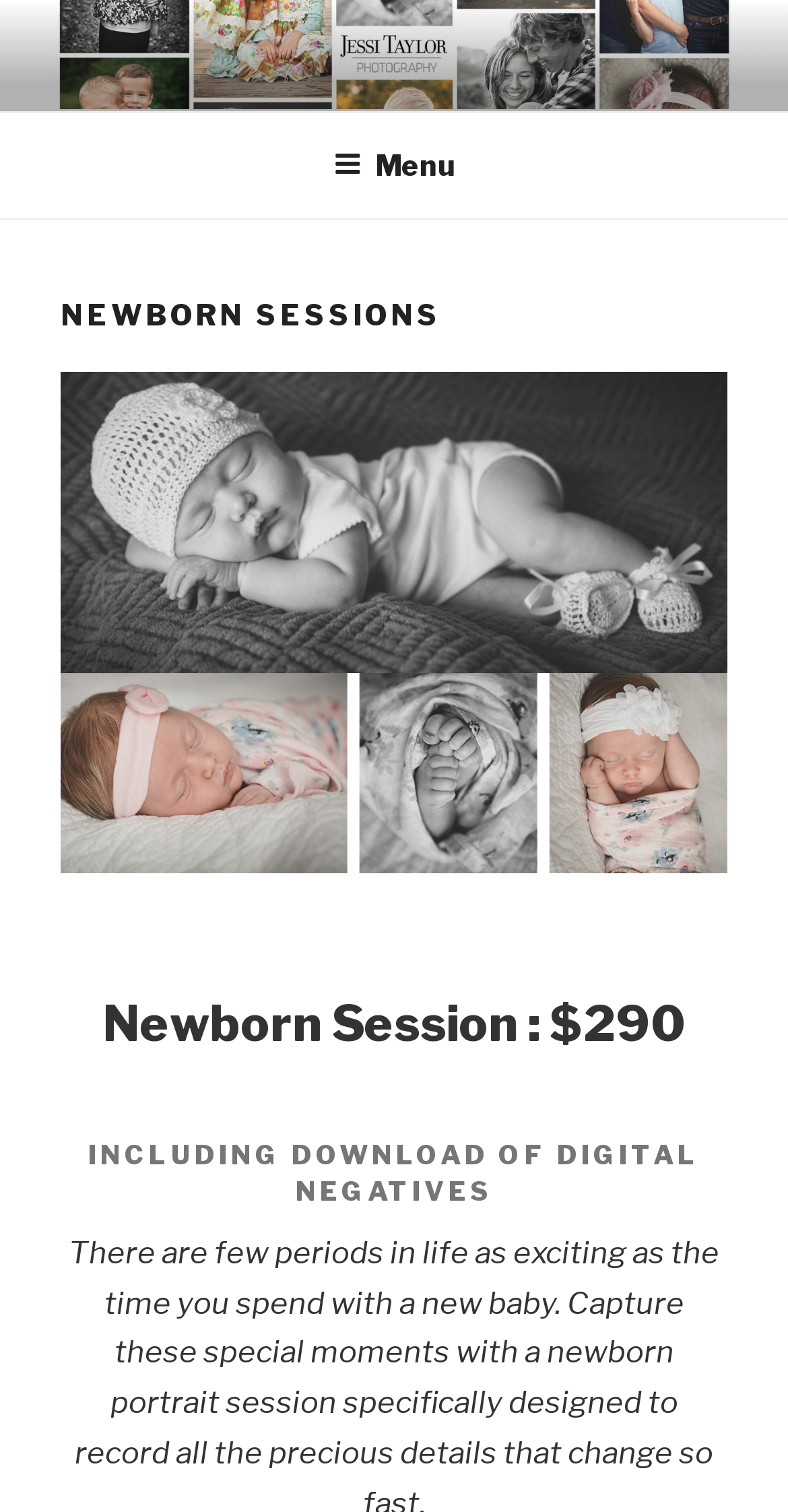Please answer the following question using a single word or phrase: 
What is included in a newborn session?

Digital negatives